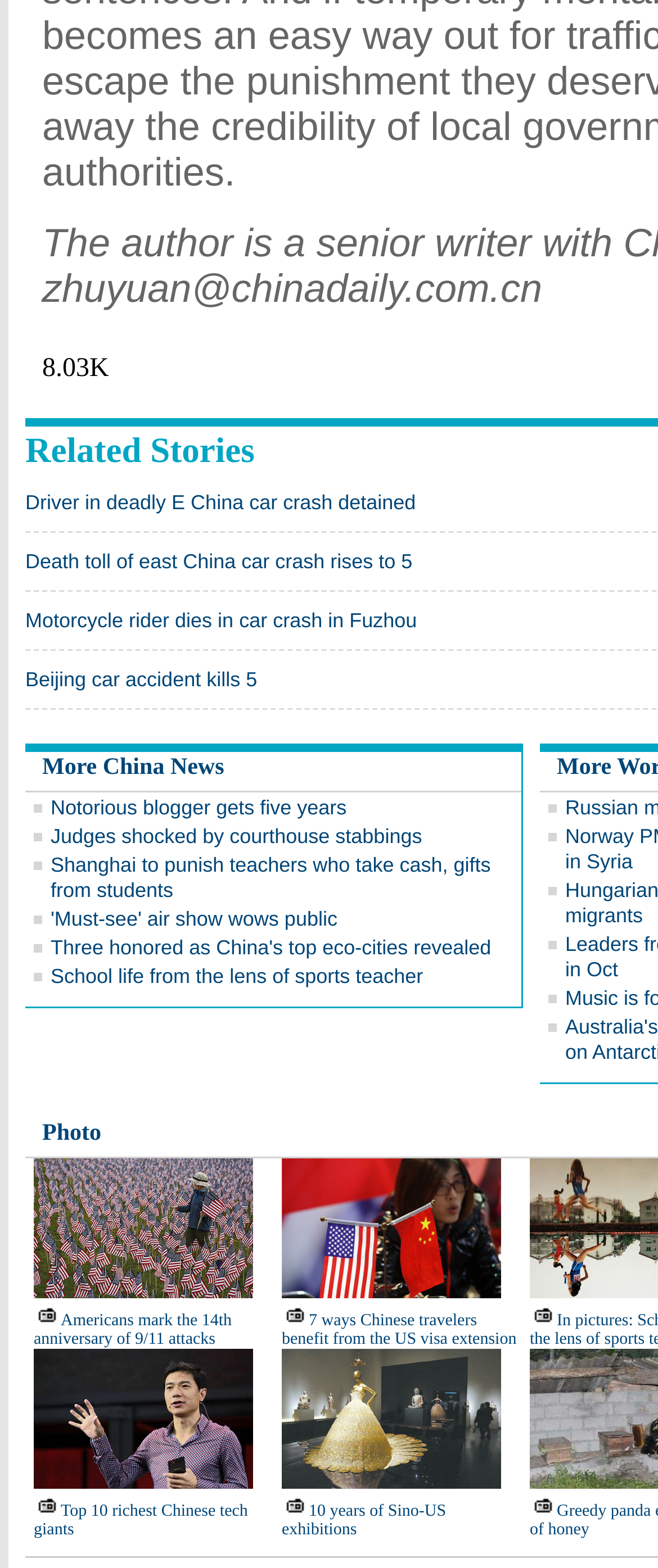How many images are there on the webpage?
Look at the image and answer the question with a single word or phrase.

6